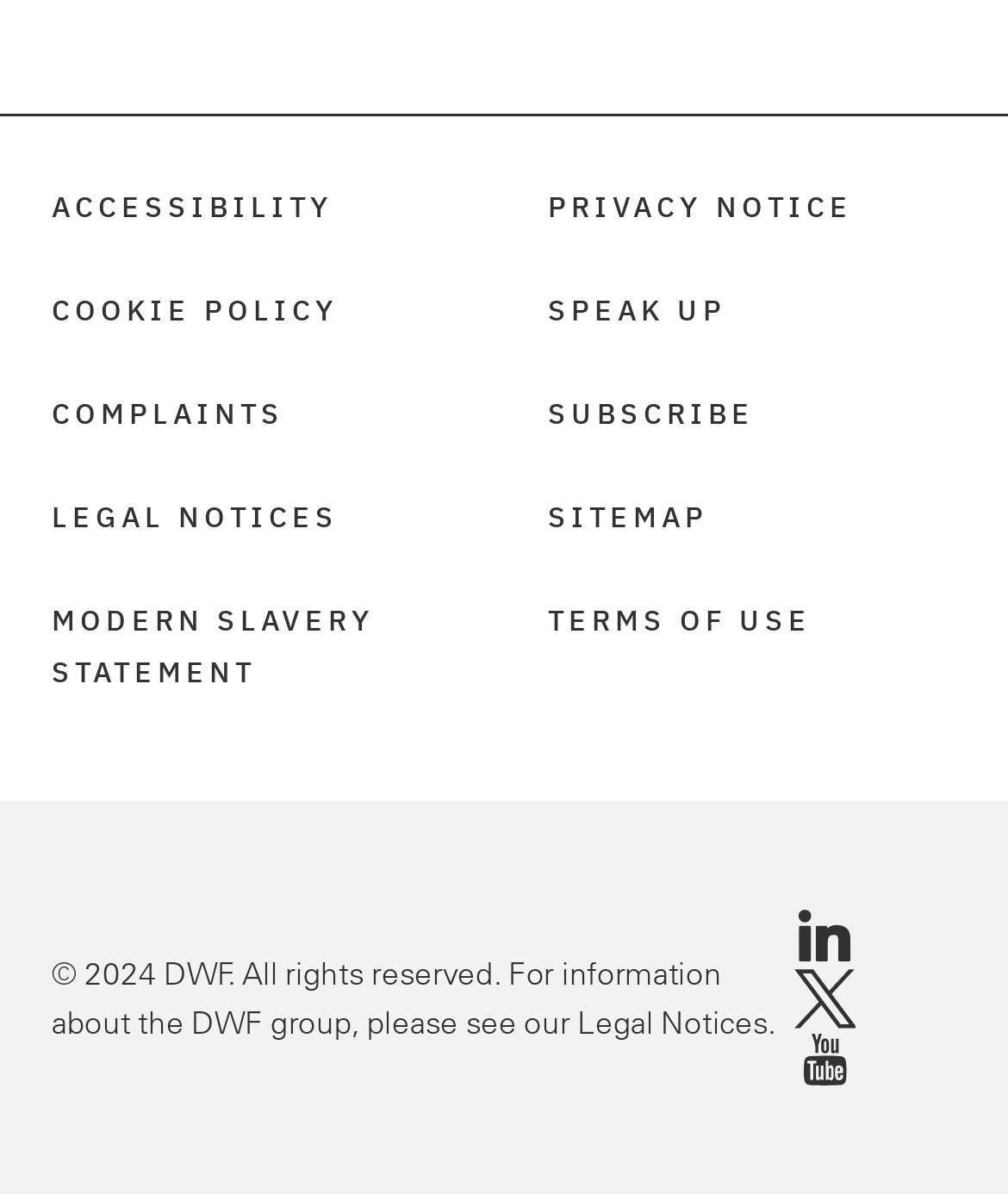How many columns of links are present?
Can you give a detailed and elaborate answer to the question?

There are two columns of links present on the webpage, the first column starts with 'ACCESSIBILITY' and the second column starts with 'PRIVACY NOTICE'.